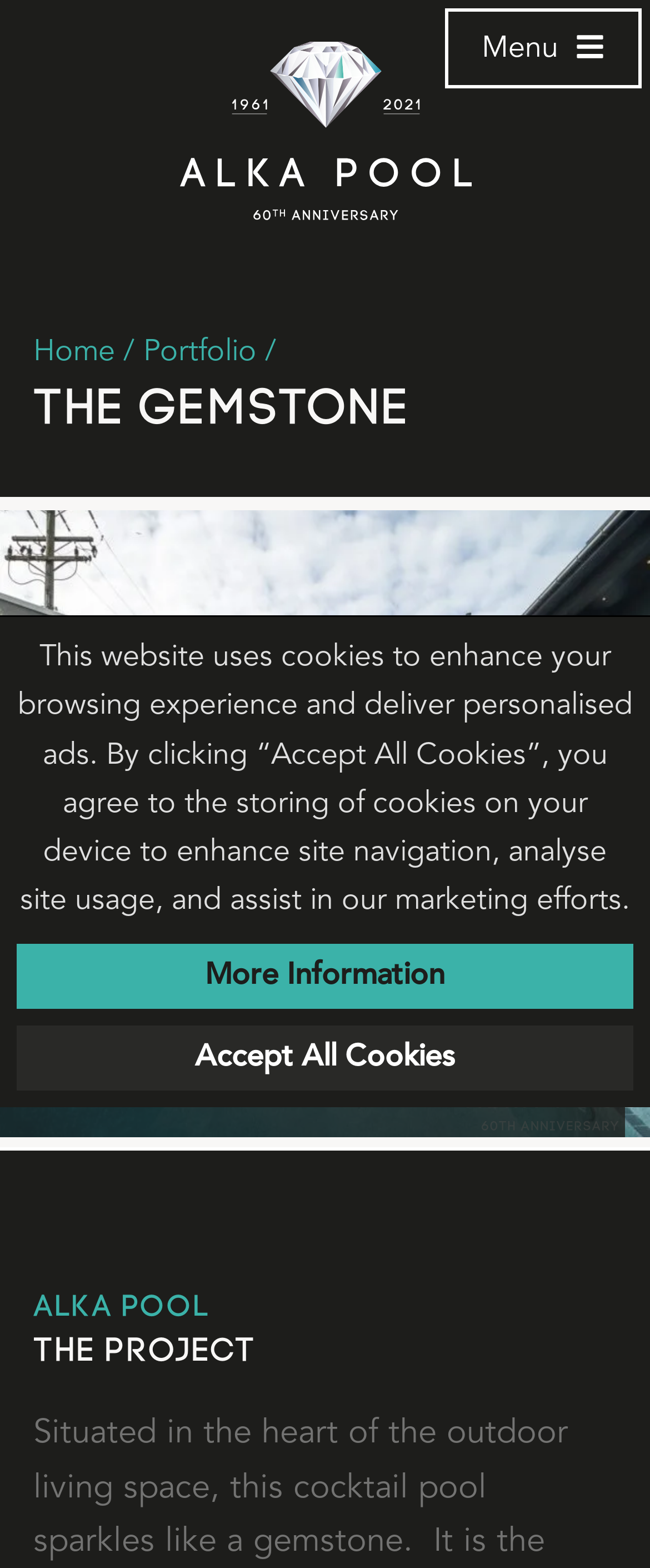Locate the bounding box coordinates of the element I should click to achieve the following instruction: "View Home inspections near me".

None